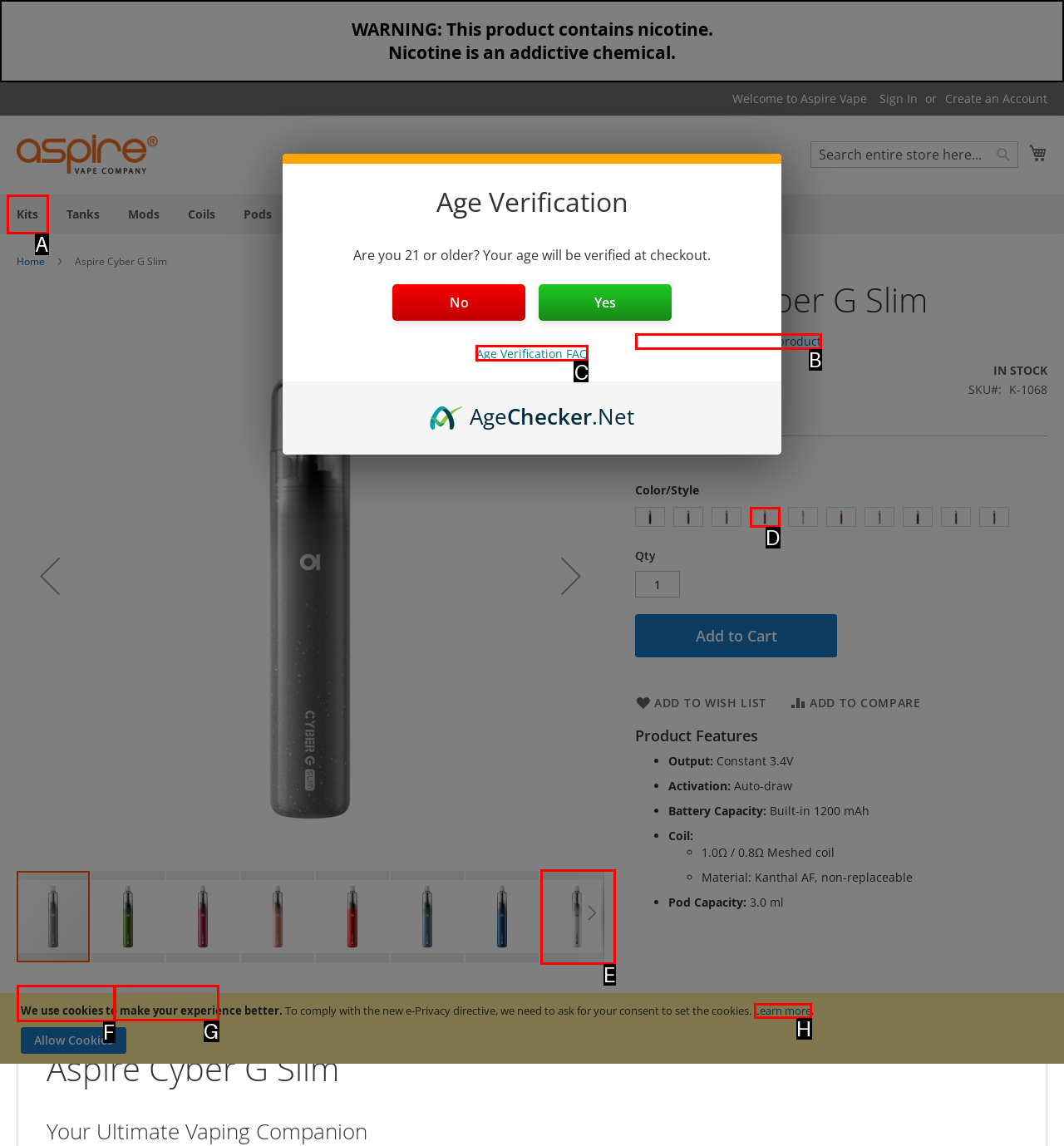Please identify the UI element that matches the description: aria-describedby="option-label-color-93" aria-label="Red"
Respond with the letter of the correct option.

D